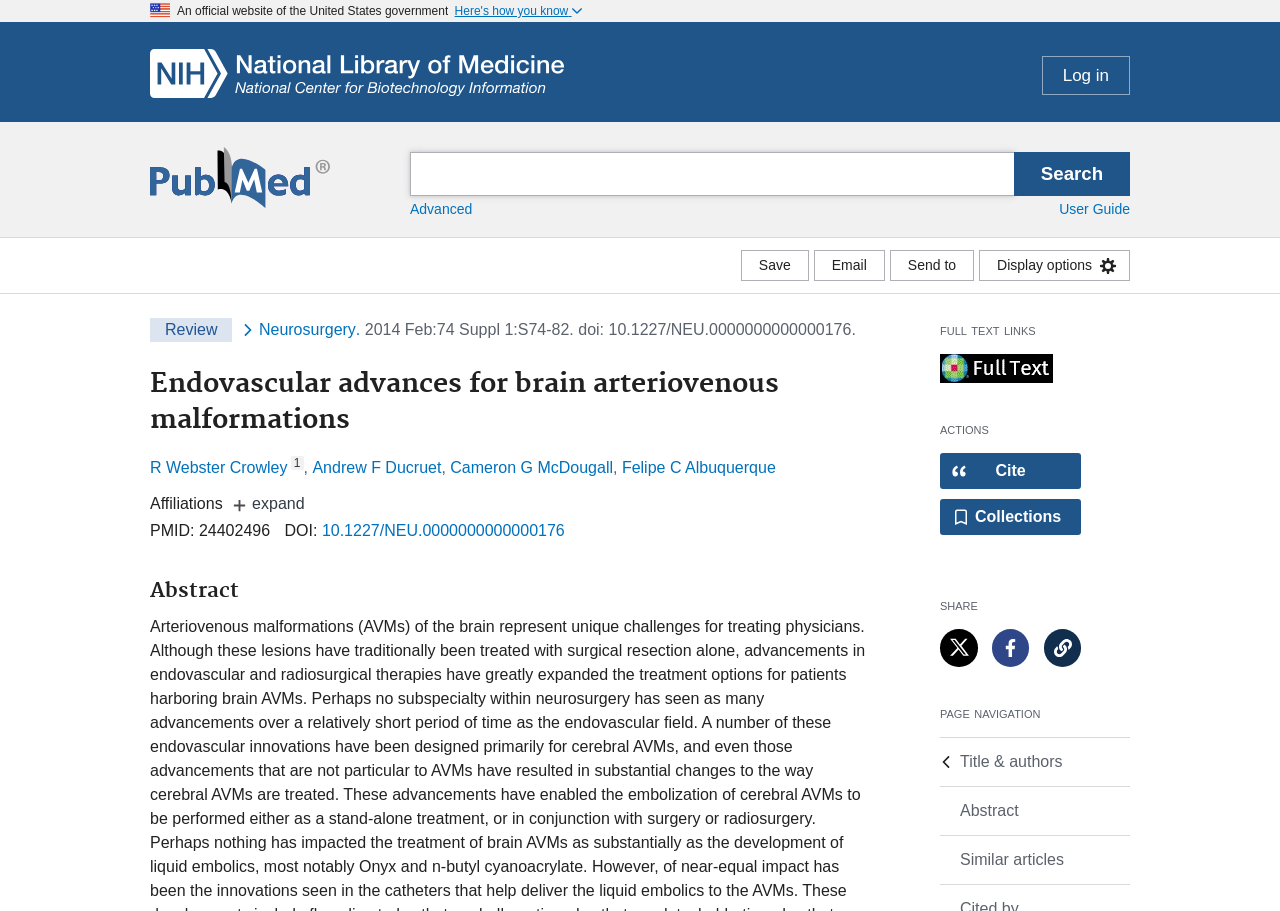For the element described, predict the bounding box coordinates as (top-left x, top-left y, bottom-right x, bottom-right y). All values should be between 0 and 1. Element description: Similar articles

[0.734, 0.917, 0.883, 0.97]